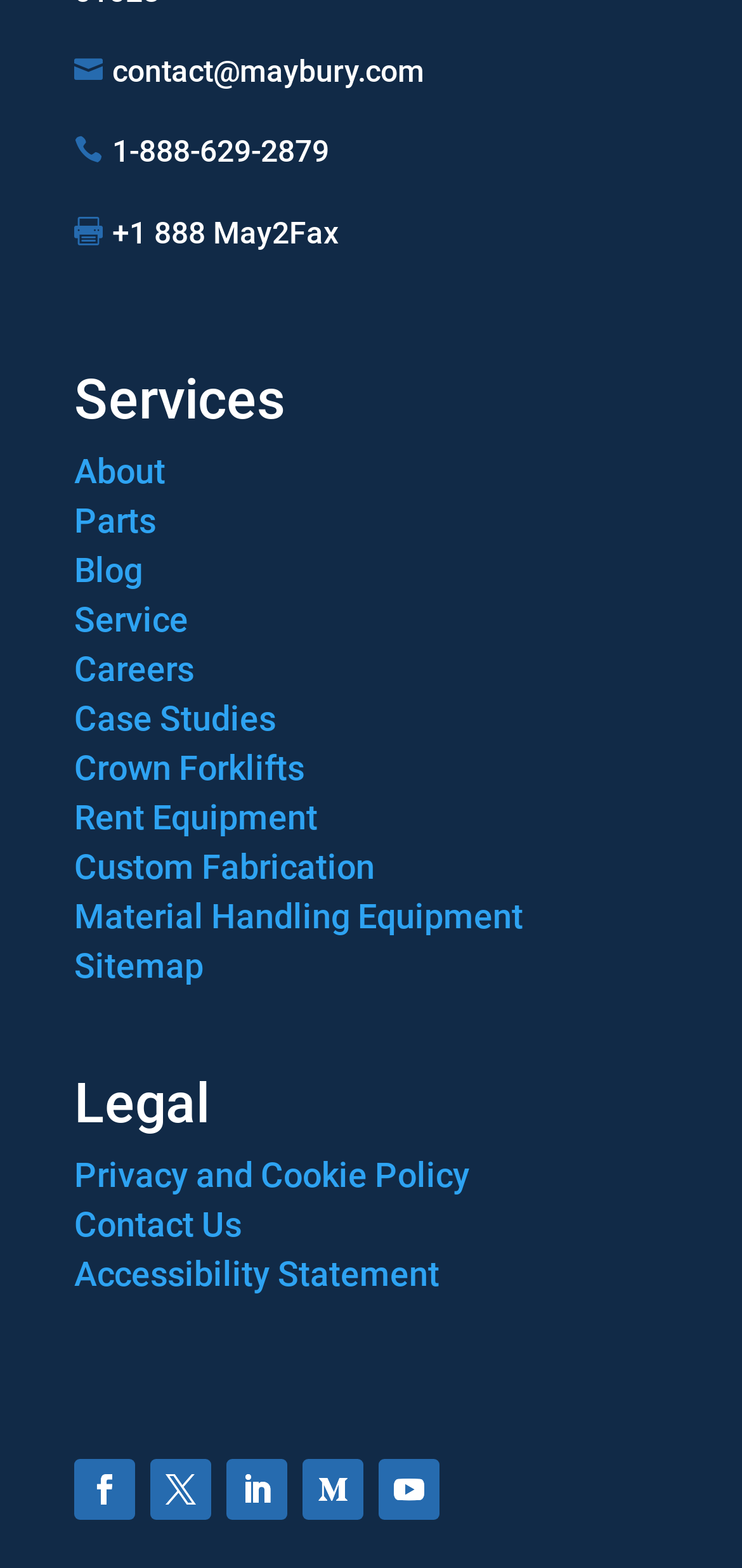Please respond in a single word or phrase: 
How can I contact Maybury via email?

contact@maybury.com